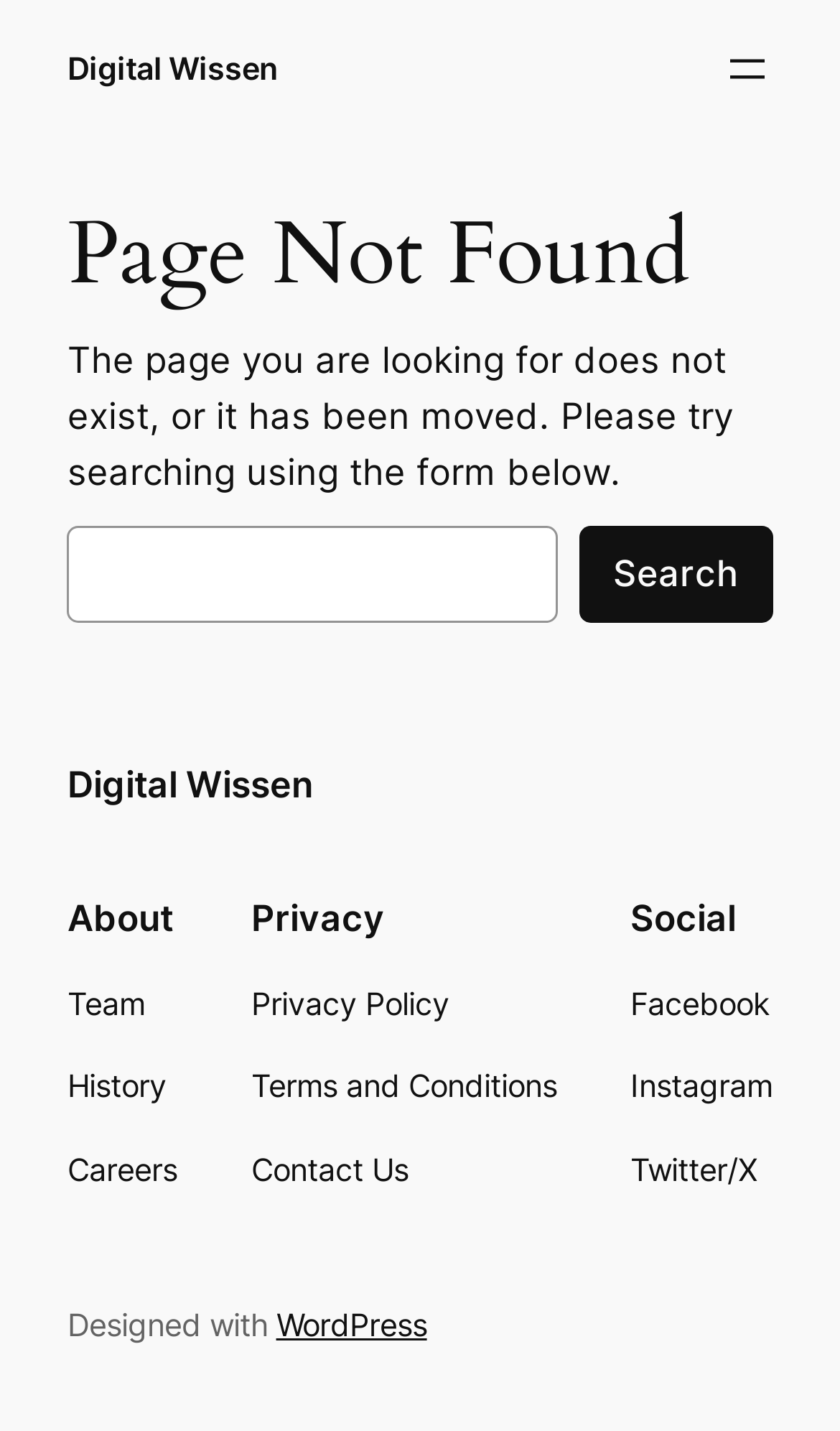Can you specify the bounding box coordinates for the region that should be clicked to fulfill this instruction: "Open menu".

[0.858, 0.03, 0.92, 0.066]